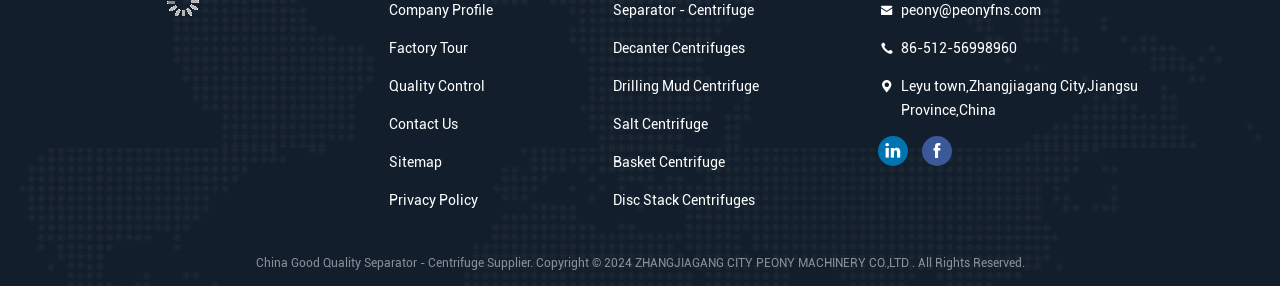Where is the company located?
Based on the image, give a one-word or short phrase answer.

Leyu town, Zhangjiagang City, Jiangsu Province, China